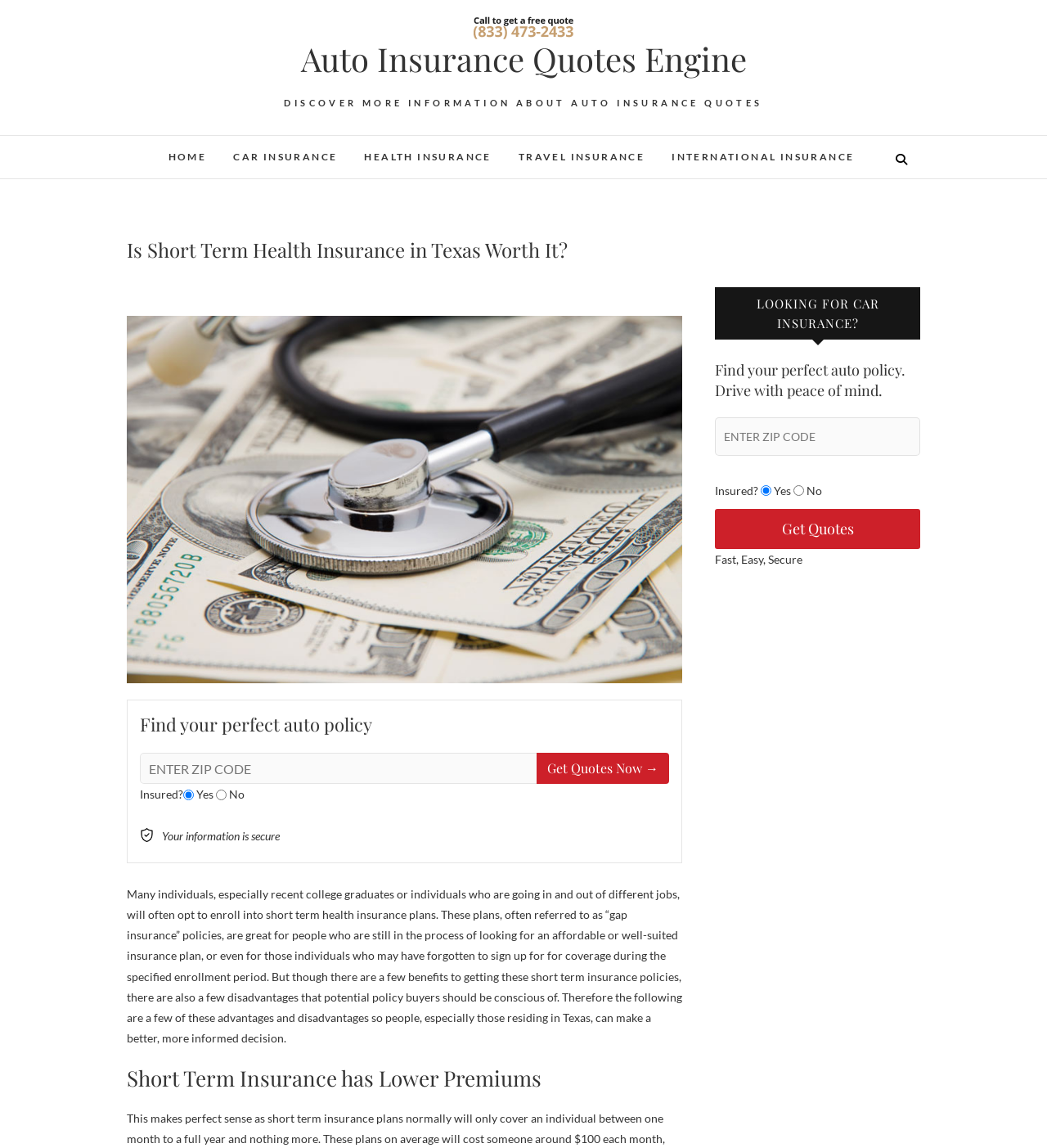Carefully examine the image and provide an in-depth answer to the question: What is the purpose of the textbox 'ENTER ZIP CODE'?

The textbox 'ENTER ZIP CODE' is likely used to get insurance quotes. This is inferred from the context of the webpage, which is about short term health insurance, and the presence of a button 'Get Quotes Now →' next to the textbox. It is likely that users need to enter their zip code to get quotes for insurance policies.